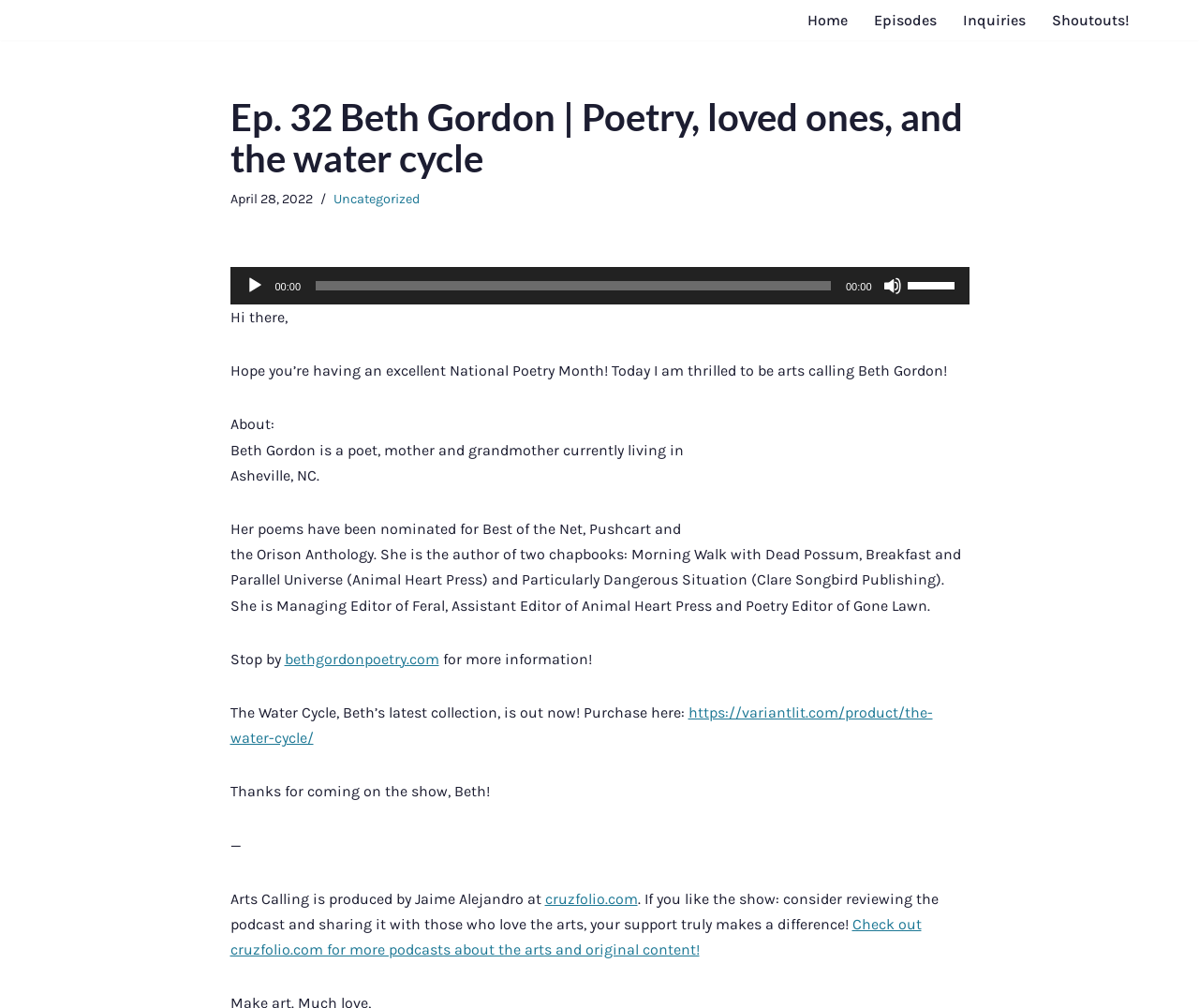Identify and extract the heading text of the webpage.

Ep. 32 Beth Gordon | Poetry, loved ones, and the water cycle